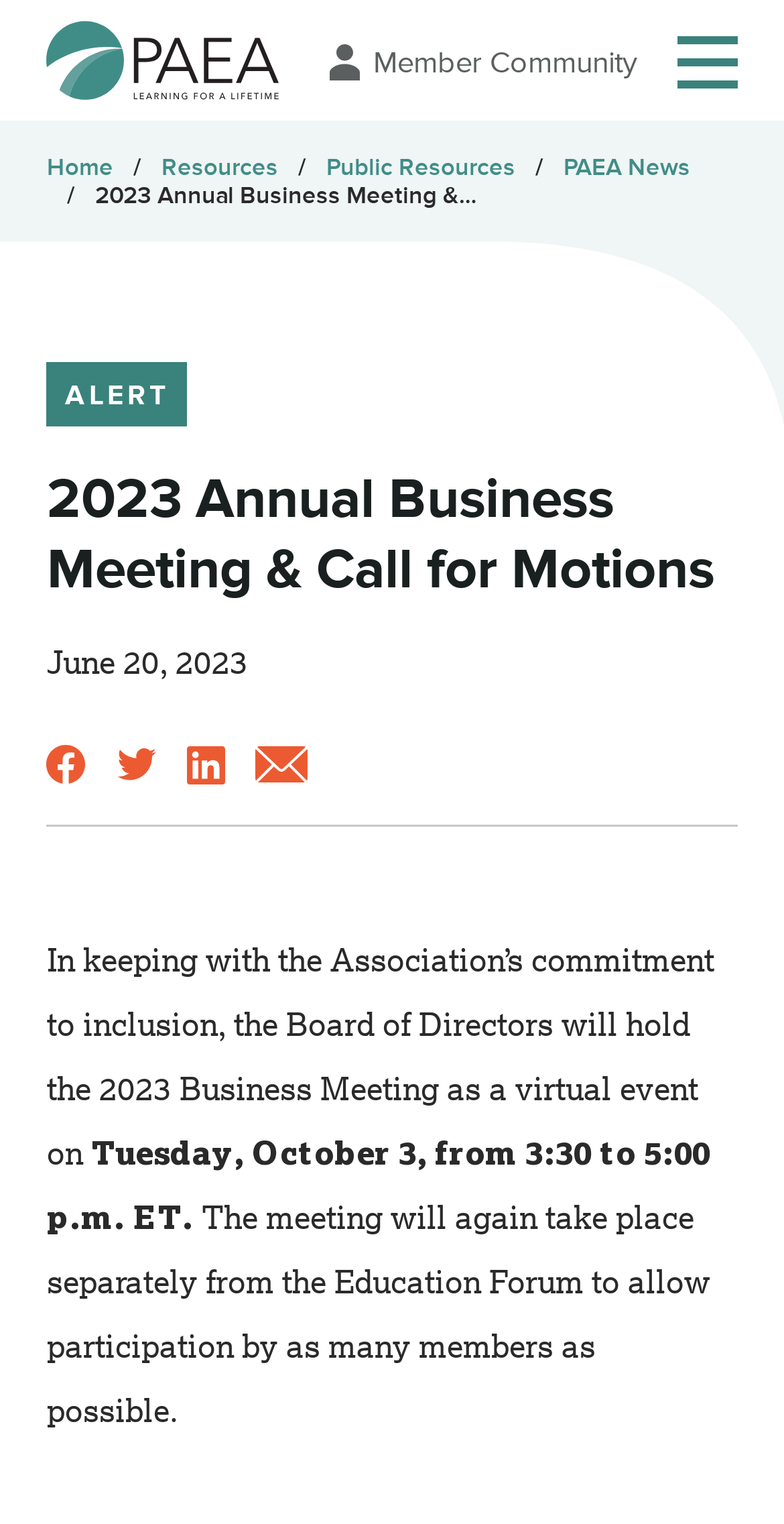Identify the bounding box coordinates necessary to click and complete the given instruction: "Share on Facebook".

[0.06, 0.489, 0.111, 0.515]